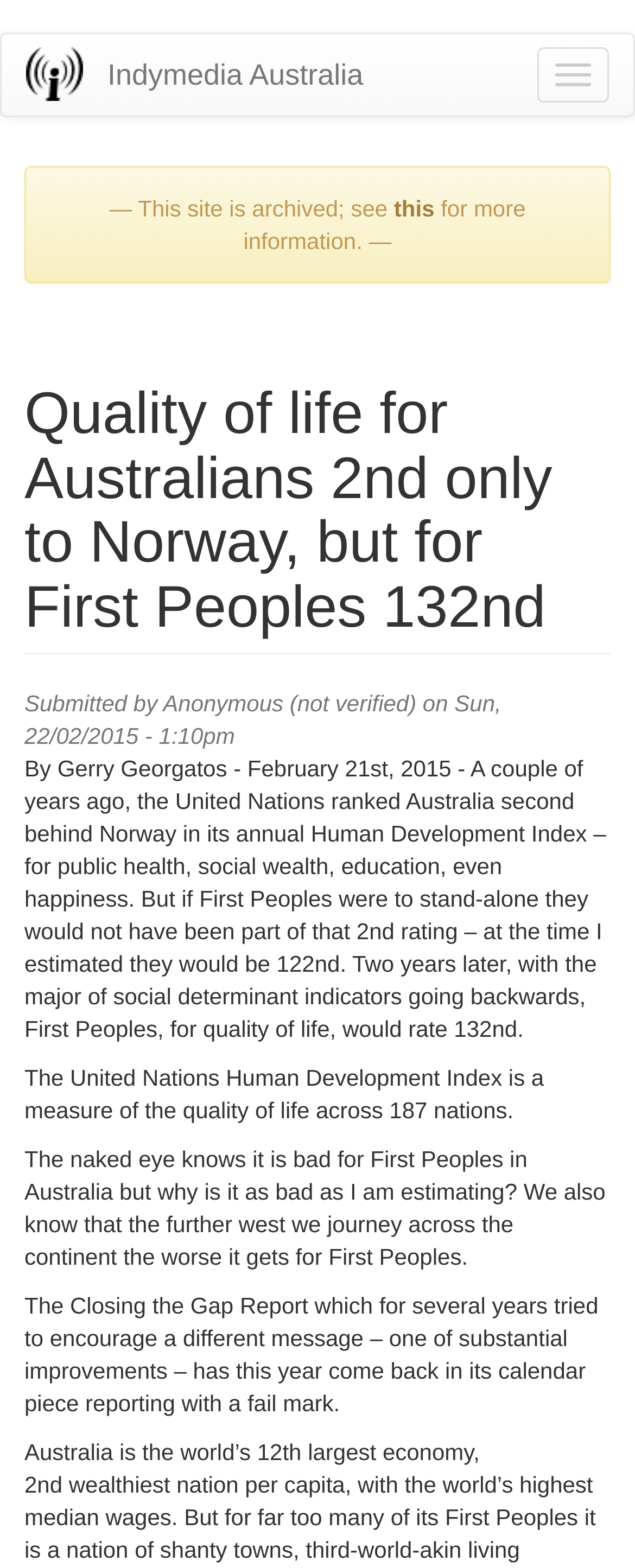Answer the following inquiry with a single word or phrase:
What is the ranking of Australia in the Human Development Index?

2nd